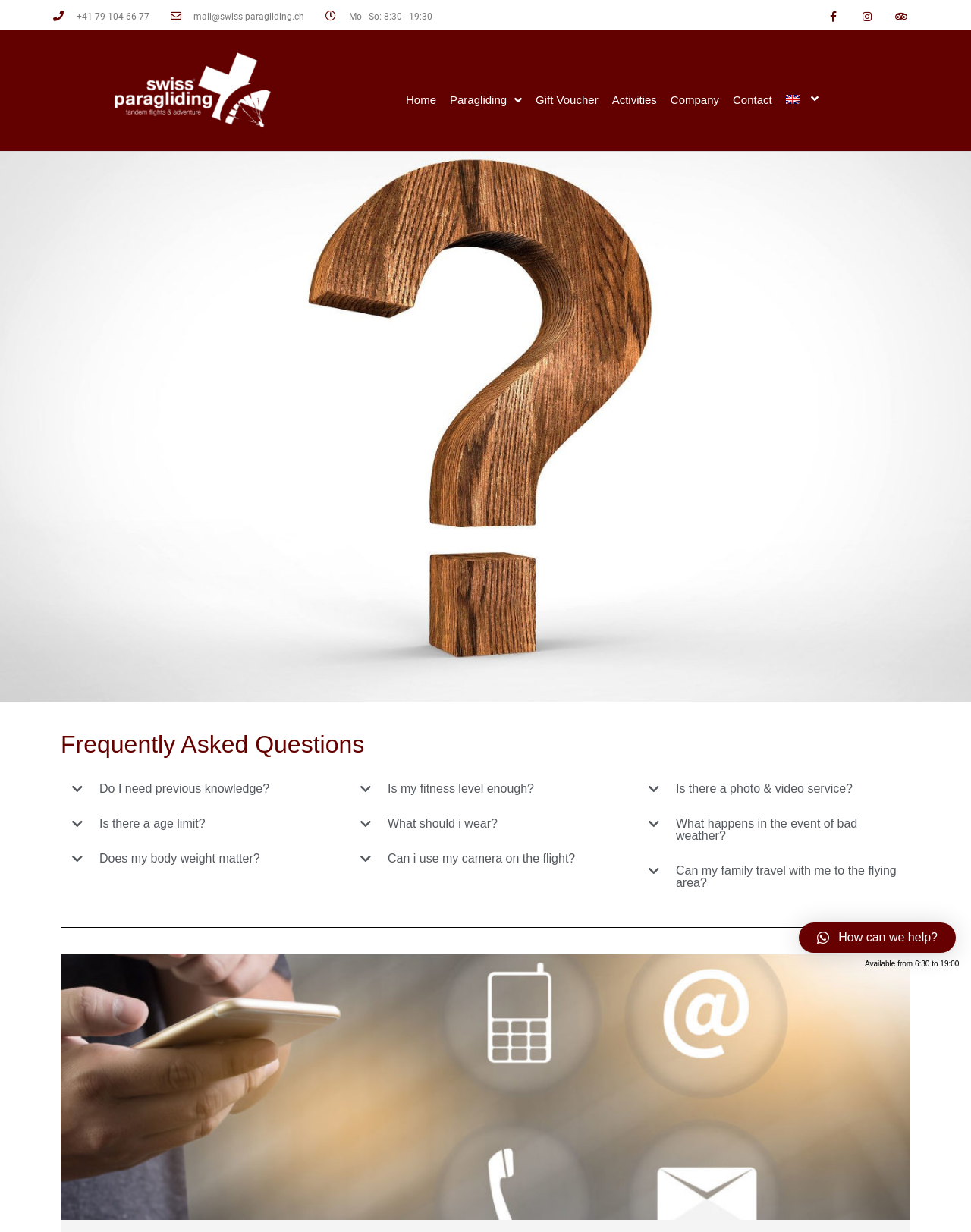Determine the bounding box coordinates for the UI element matching this description: "What should i wear?".

[0.399, 0.663, 0.512, 0.674]